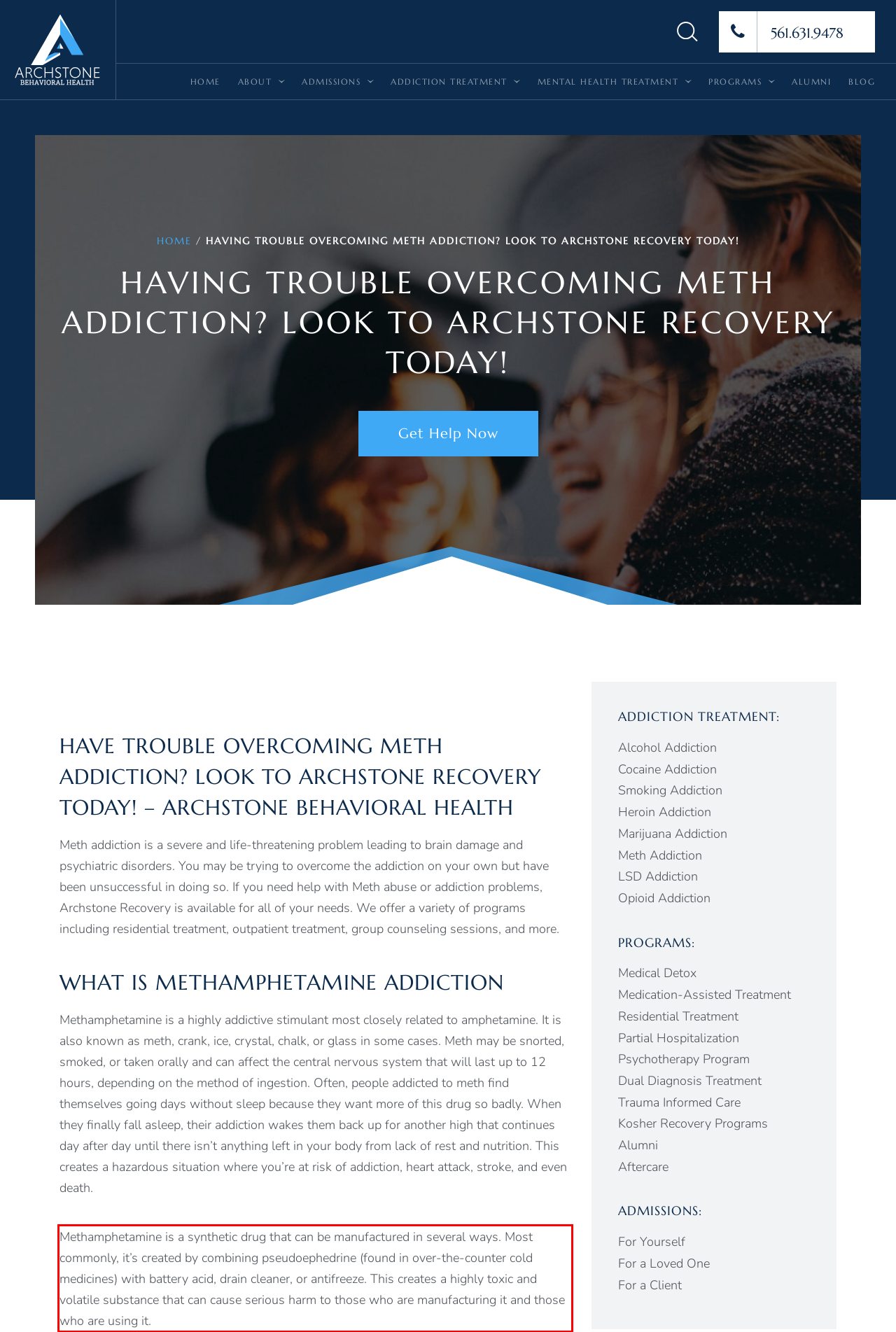Review the screenshot of the webpage and recognize the text inside the red rectangle bounding box. Provide the extracted text content.

Methamphetamine is a synthetic drug that can be manufactured in several ways. Most commonly, it’s created by combining pseudoephedrine (found in over-the-counter cold medicines) with battery acid, drain cleaner, or antifreeze. This creates a highly toxic and volatile substance that can cause serious harm to those who are manufacturing it and those who are using it.